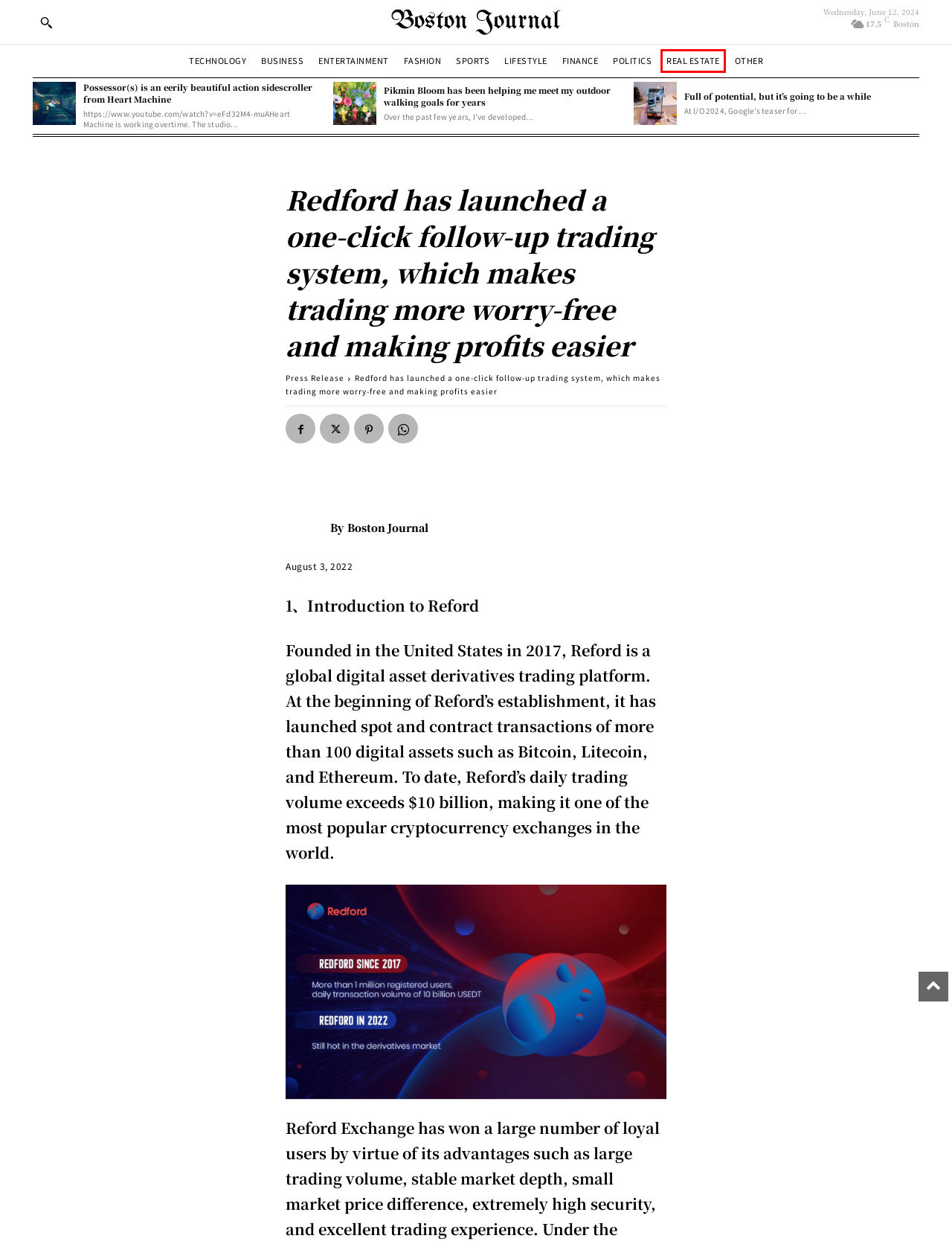You are given a screenshot of a webpage with a red bounding box around an element. Choose the most fitting webpage description for the page that appears after clicking the element within the red bounding box. Here are the candidates:
A. Boston Journal | The Boston Journal
B. The Boston Journal | Online News Portal from Boston, Massachusetts
C. Possessor(s) is an eerily beautiful action sidescroller from Heart Machine | The Boston Journal
D. Real Estate | The Boston Journal
E. Full of potential, but it’s going to be a while | The Boston Journal
F. Business | The Boston Journal
G. Other | The Boston Journal
H. Fashion | The Boston Journal

D